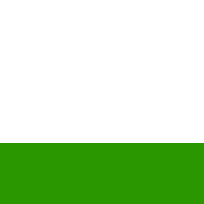What color is the top of the SlimLine 9V Battery Caddy?
Examine the image and provide an in-depth answer to the question.

According to the caption, the top of the SlimLine 9V Battery Caddy is clean white, which suggests a simple and functional design.